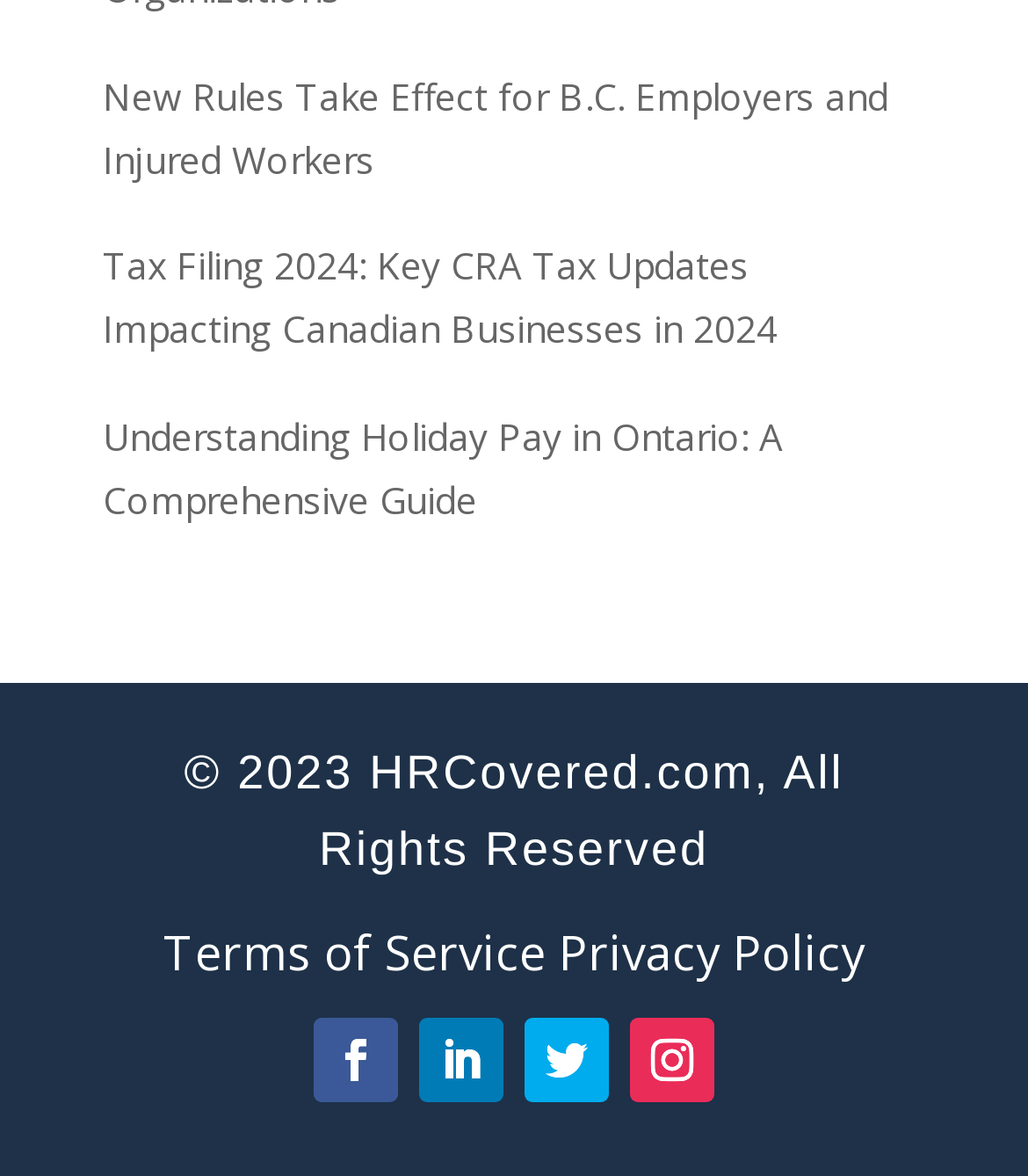Identify the bounding box coordinates of the section to be clicked to complete the task described by the following instruction: "Call the phone number". The coordinates should be four float numbers between 0 and 1, formatted as [left, top, right, bottom].

None